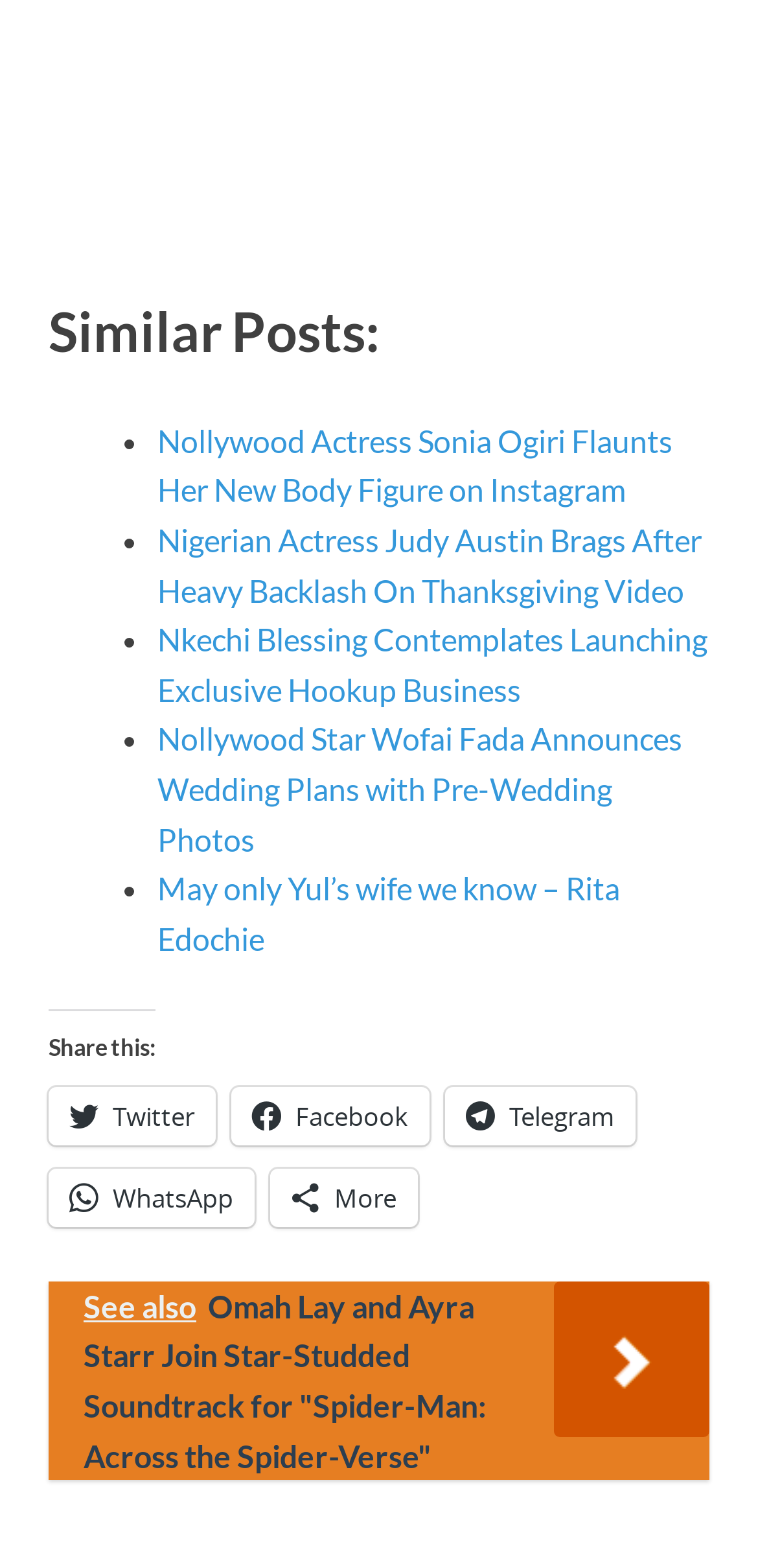Is there a 'See also' section on the webpage?
Provide a detailed answer to the question, using the image to inform your response.

I looked at the webpage structure and found a link that says 'See also', which suggests that there is a 'See also' section on the webpage.